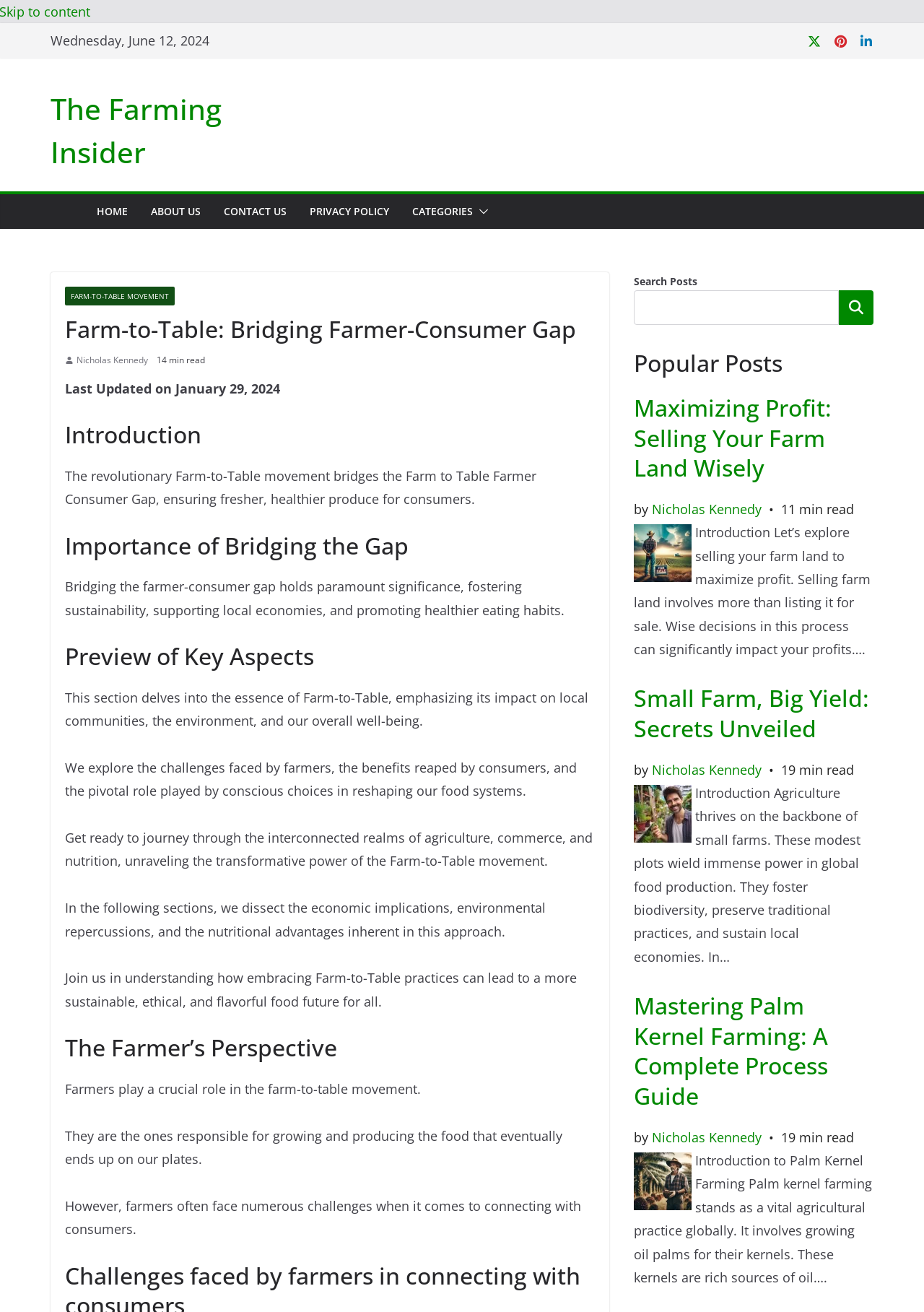Locate the bounding box coordinates of the item that should be clicked to fulfill the instruction: "Read the article 'Maximizing Profit: Selling Your Farm Land Wisely'".

[0.686, 0.299, 0.945, 0.368]